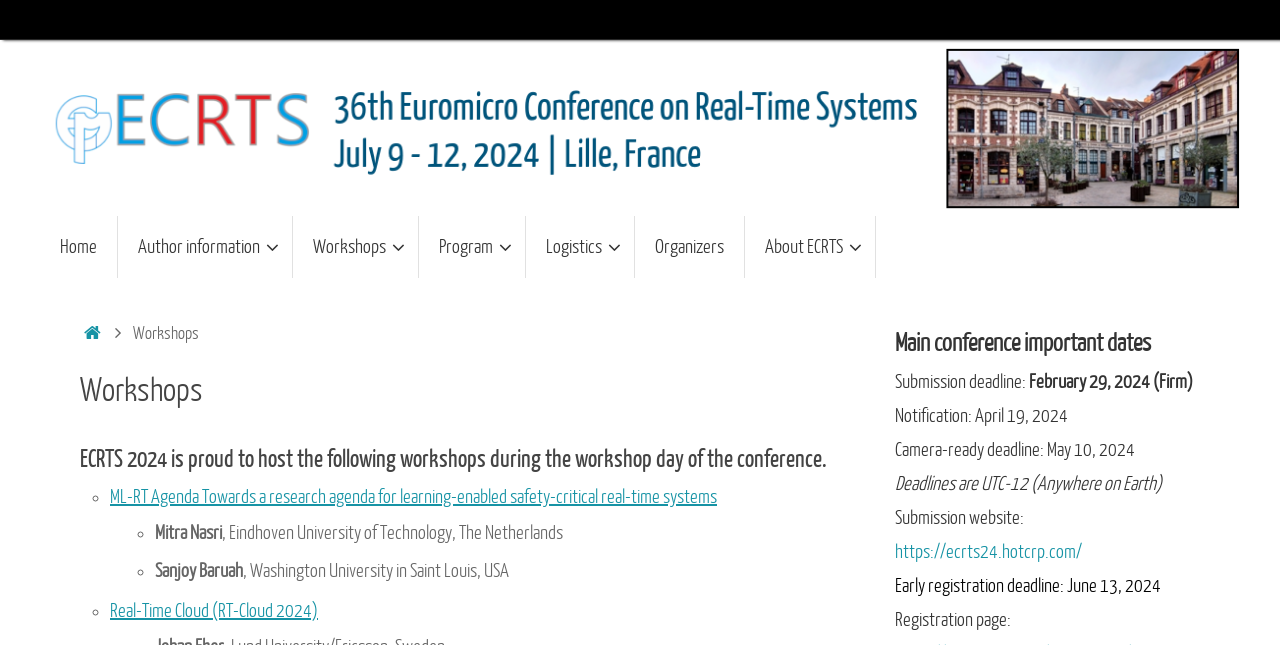What is the deadline for submission?
From the details in the image, provide a complete and detailed answer to the question.

I found the answer by looking at the section 'Main conference important dates' and finding the 'Submission deadline:' label, which is followed by the date 'February 29, 2024 (Firm)'.